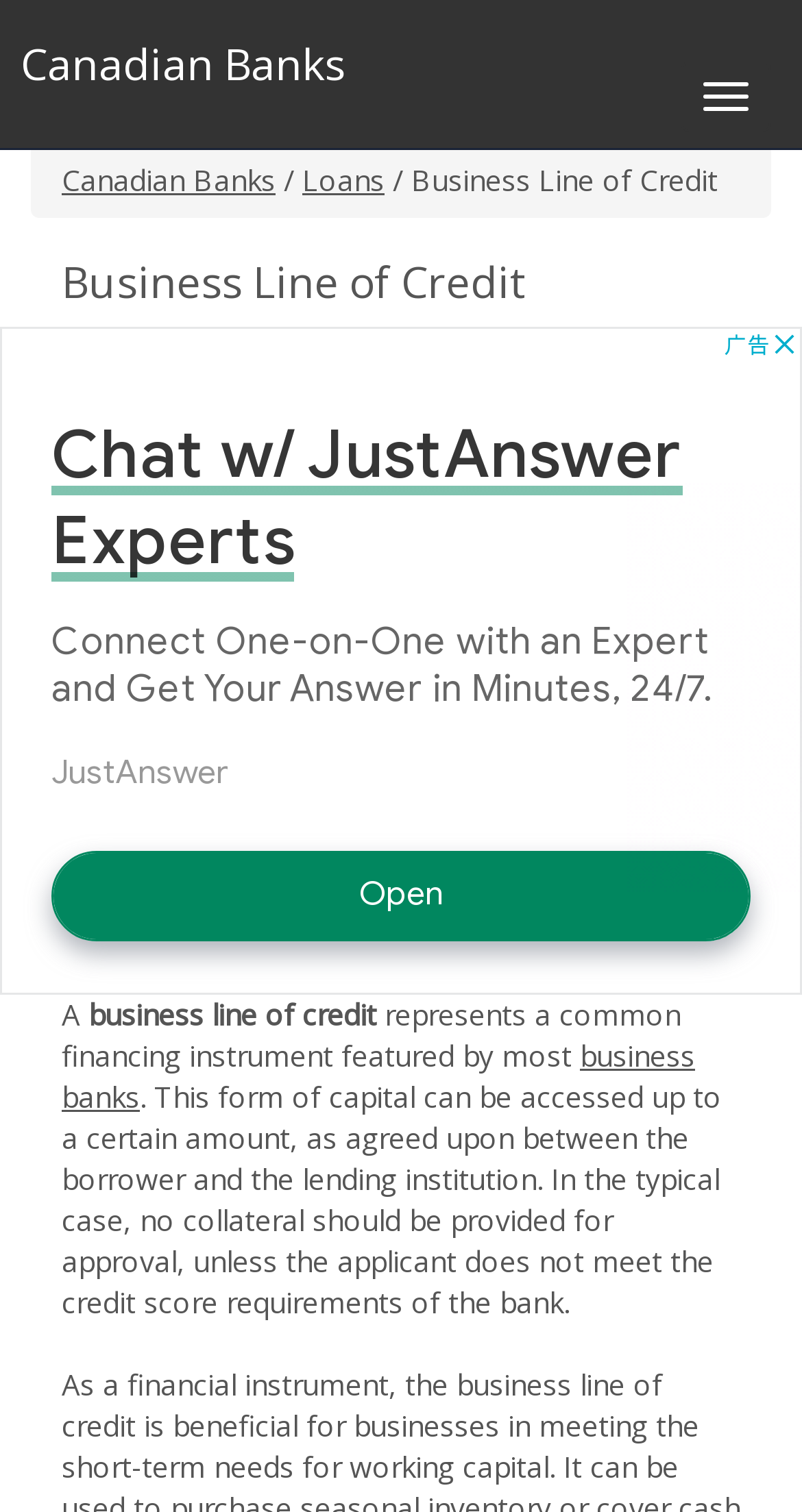Give the bounding box coordinates for this UI element: "Loans". The coordinates should be four float numbers between 0 and 1, arranged as [left, top, right, bottom].

[0.377, 0.106, 0.479, 0.132]